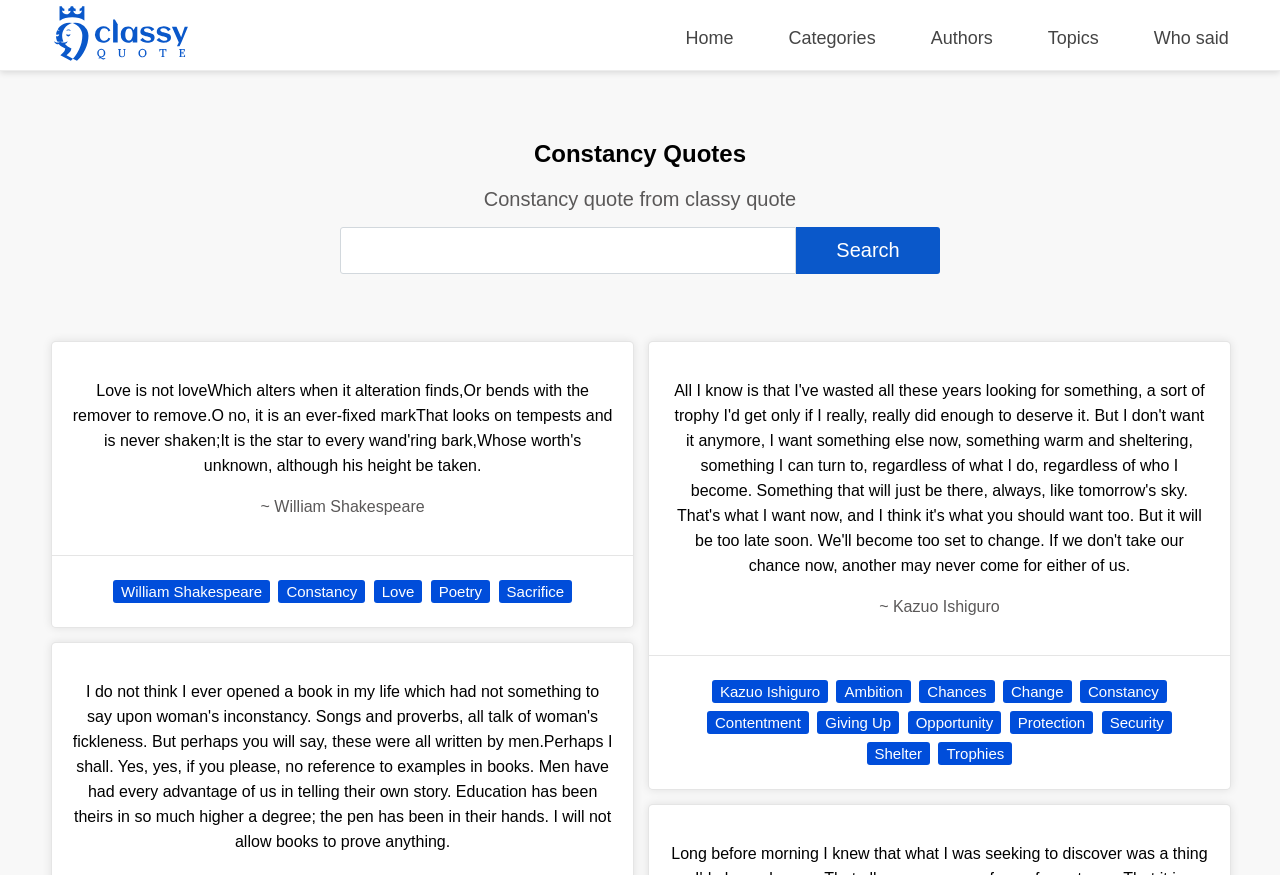Specify the bounding box coordinates of the area that needs to be clicked to achieve the following instruction: "View the quote by Kazuo Ishiguro".

[0.507, 0.391, 0.961, 0.75]